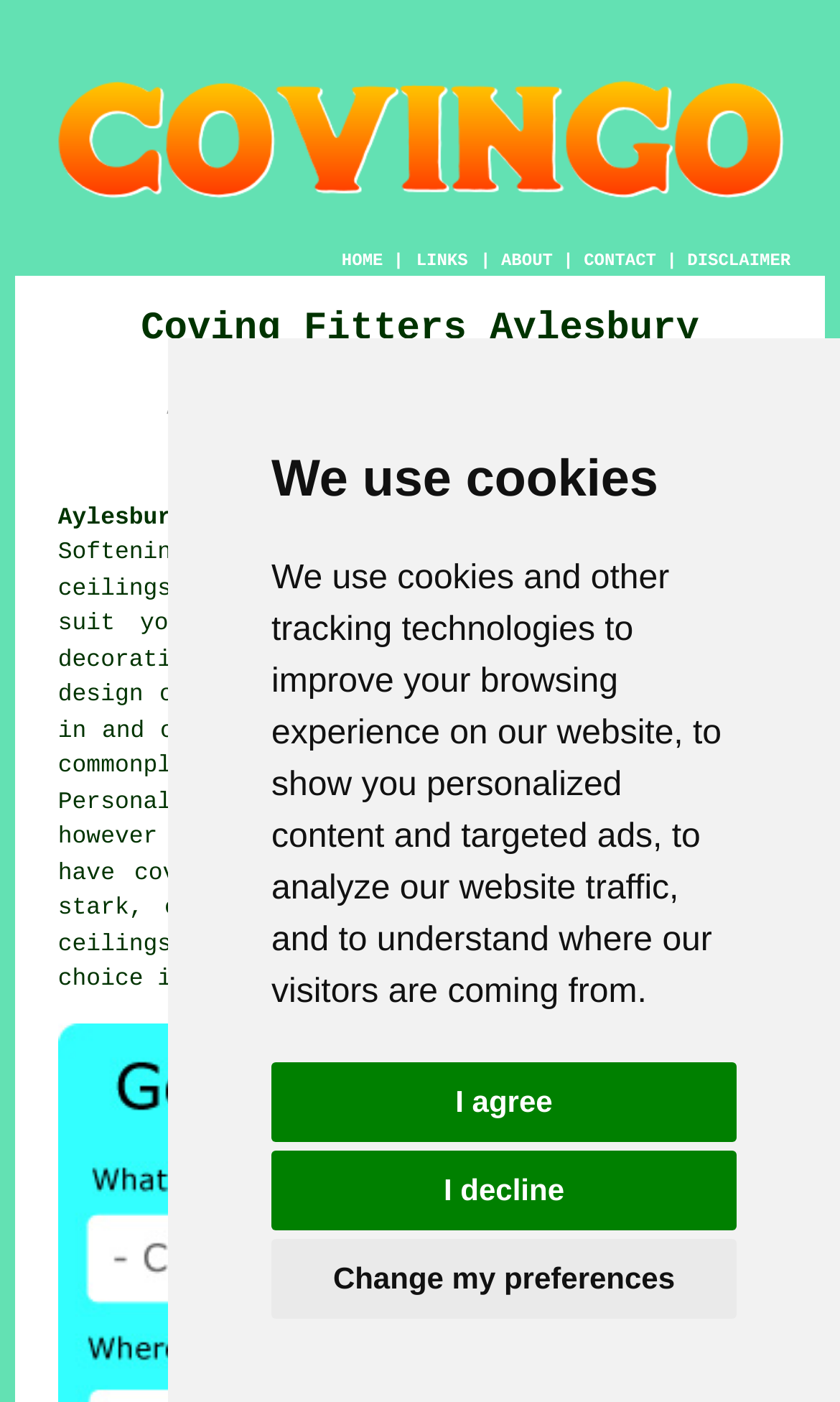Given the element description decorative mouldings and coving, identify the bounding box coordinates for the UI element on the webpage screenshot. The format should be (top-left x, top-left y, bottom-right x, bottom-right y), with values between 0 and 1.

[0.069, 0.462, 0.644, 0.481]